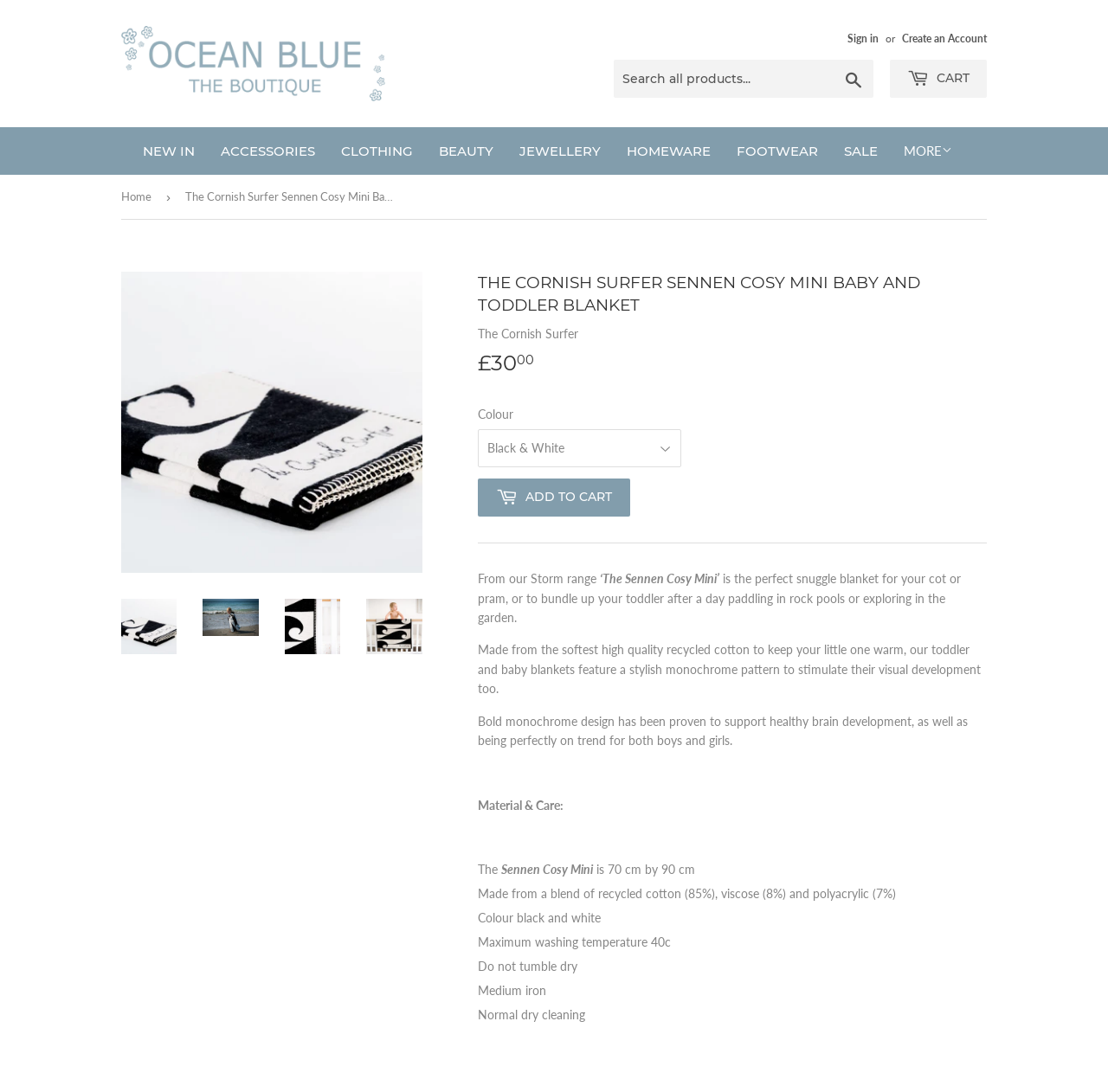Locate and provide the bounding box coordinates for the HTML element that matches this description: "Create an Account".

[0.814, 0.03, 0.891, 0.042]